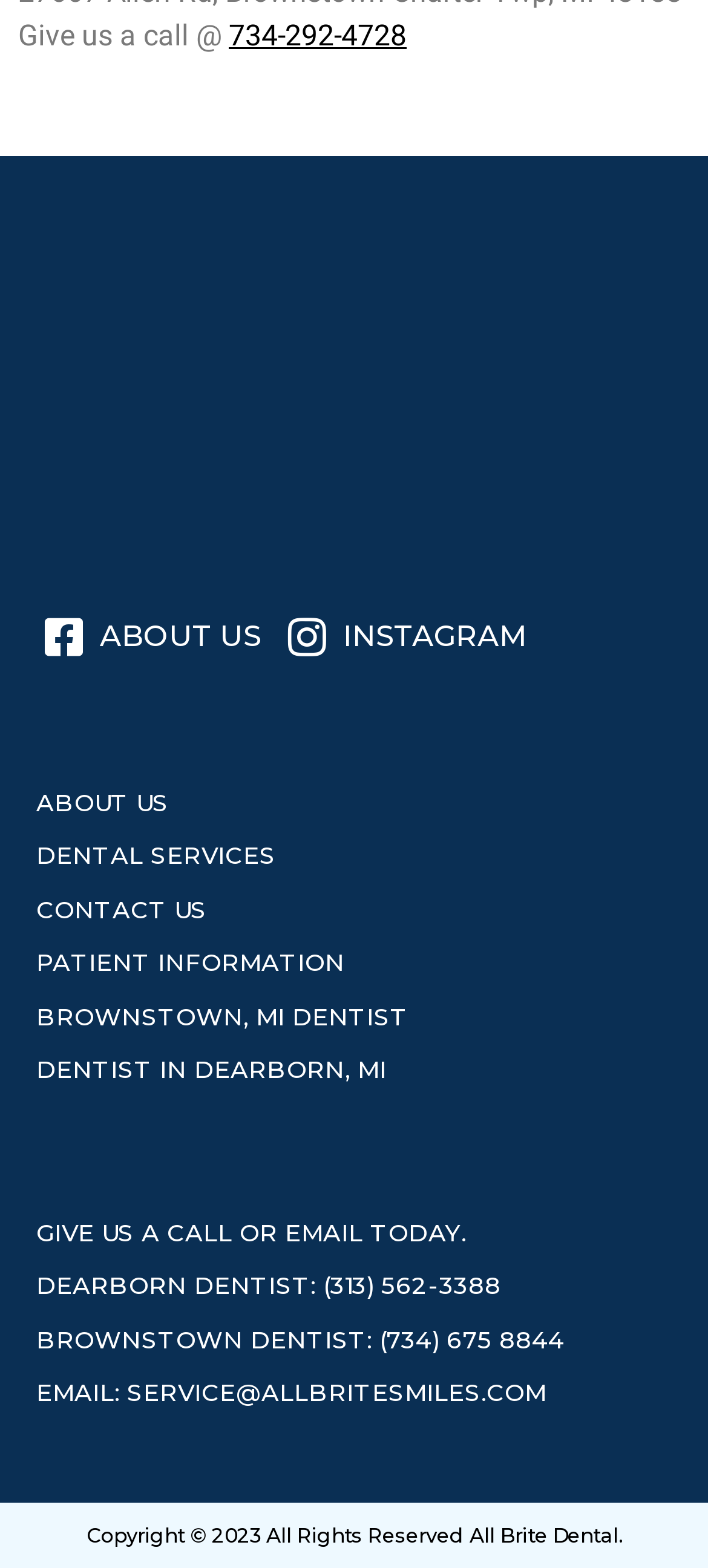What is the name of the dentist?
Could you answer the question with a detailed and thorough explanation?

I found the name of the dentist at the bottom section of the webpage, where it says 'Copyright © 2023 All Rights Reserved All Brite Dental'.